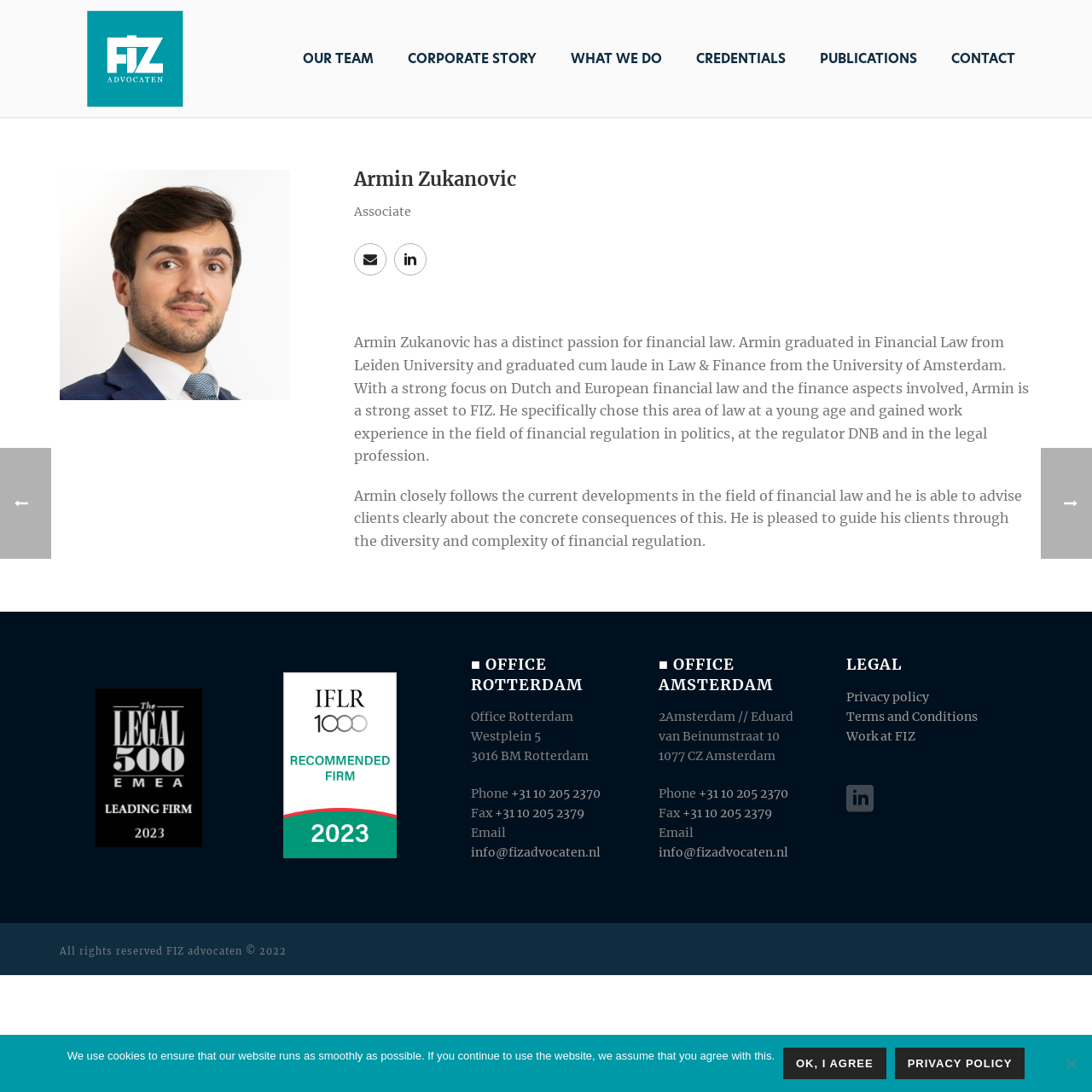What is Armin Zukanovic's area of expertise?
Refer to the image and provide a concise answer in one word or phrase.

Financial law